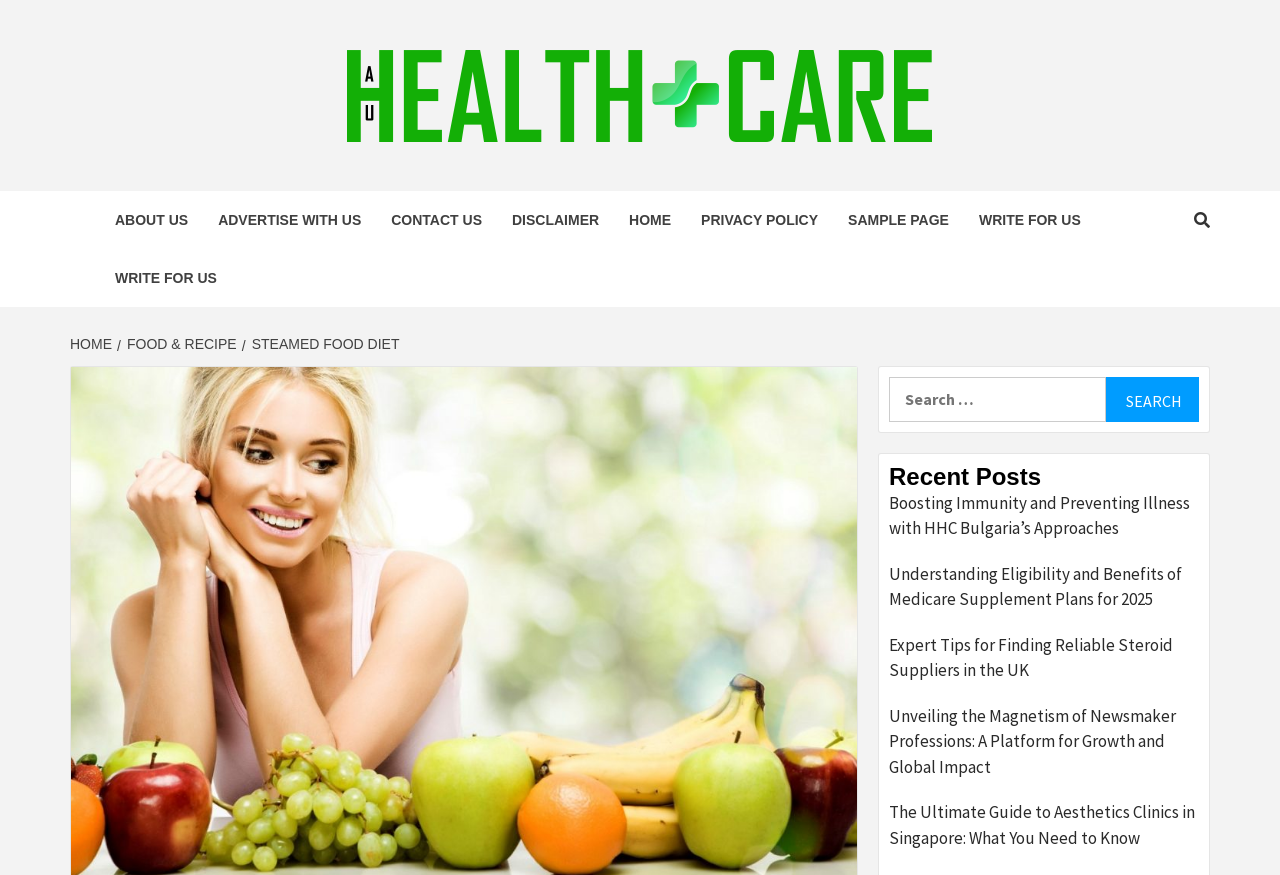Answer the following query with a single word or phrase:
What is the name of the website?

Au Health Care